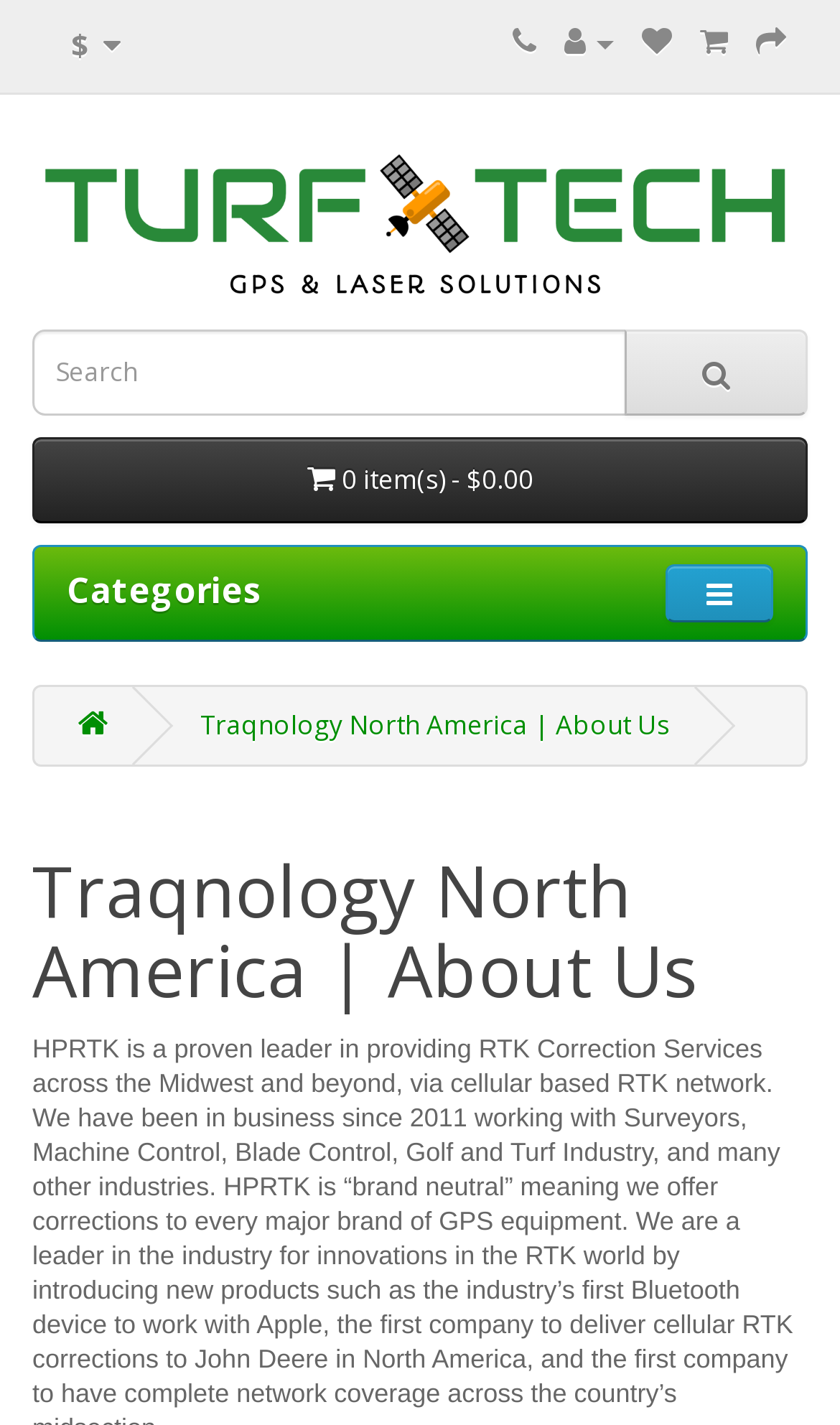Identify the bounding box coordinates for the element that needs to be clicked to fulfill this instruction: "Go to Traqnology Store". Provide the coordinates in the format of four float numbers between 0 and 1: [left, top, right, bottom].

[0.038, 0.097, 0.962, 0.216]